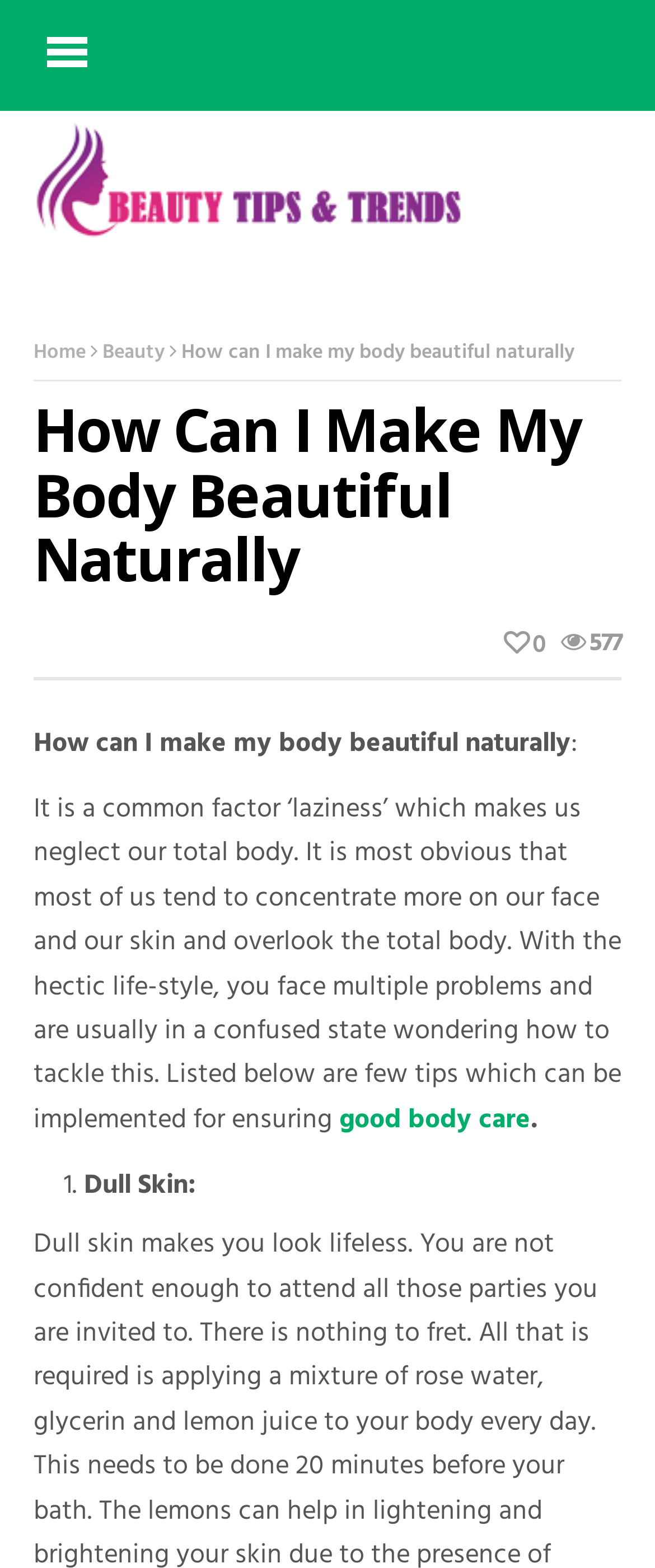How many tips are listed on this webpage?
Please interpret the details in the image and answer the question thoroughly.

By examining the webpage's content, I found a list marker '1.' which indicates that there is at least one tip listed, and possibly more.